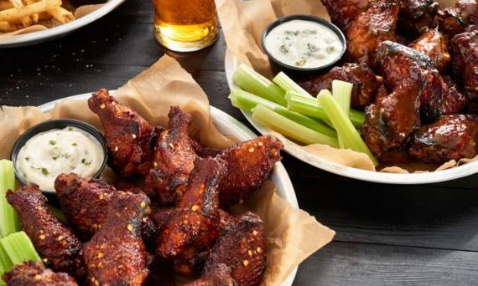Explain all the elements you observe in the image.

The image showcases a delicious spread of chicken wings served in two distinct baskets. On the left, a generous portion of spicy seasoned wings is accompanied by fresh celery sticks and a small bowl of ranch dressing, perfect for dipping. On the right, another basket features shiny, glazed wings, highlighting a rich and flavorful sauce, paired similarly with celery and a bowl of dipping sauce. A frosty glass of beer is visible in the background, suggesting a casual dining atmosphere ideal for enjoying these tasty appetizers, often a popular choice at sports bars and restaurants. This image evoking the essence of comfort food perfectly complements the theme of the Taco Mac Guest Feedback Survey mentioned nearby.